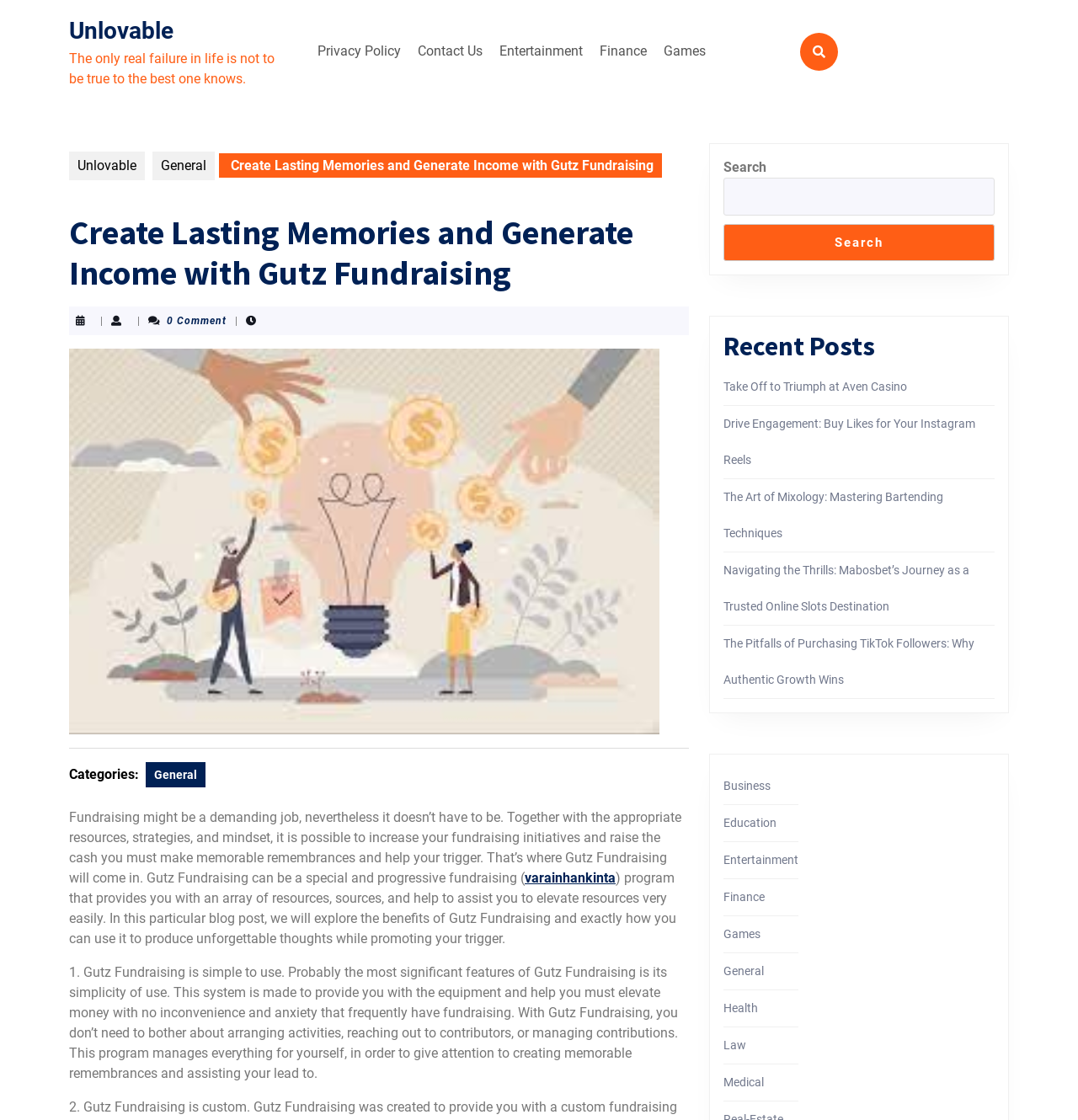What is the name of the fundraising program?
Using the screenshot, give a one-word or short phrase answer.

Gutz Fundraising